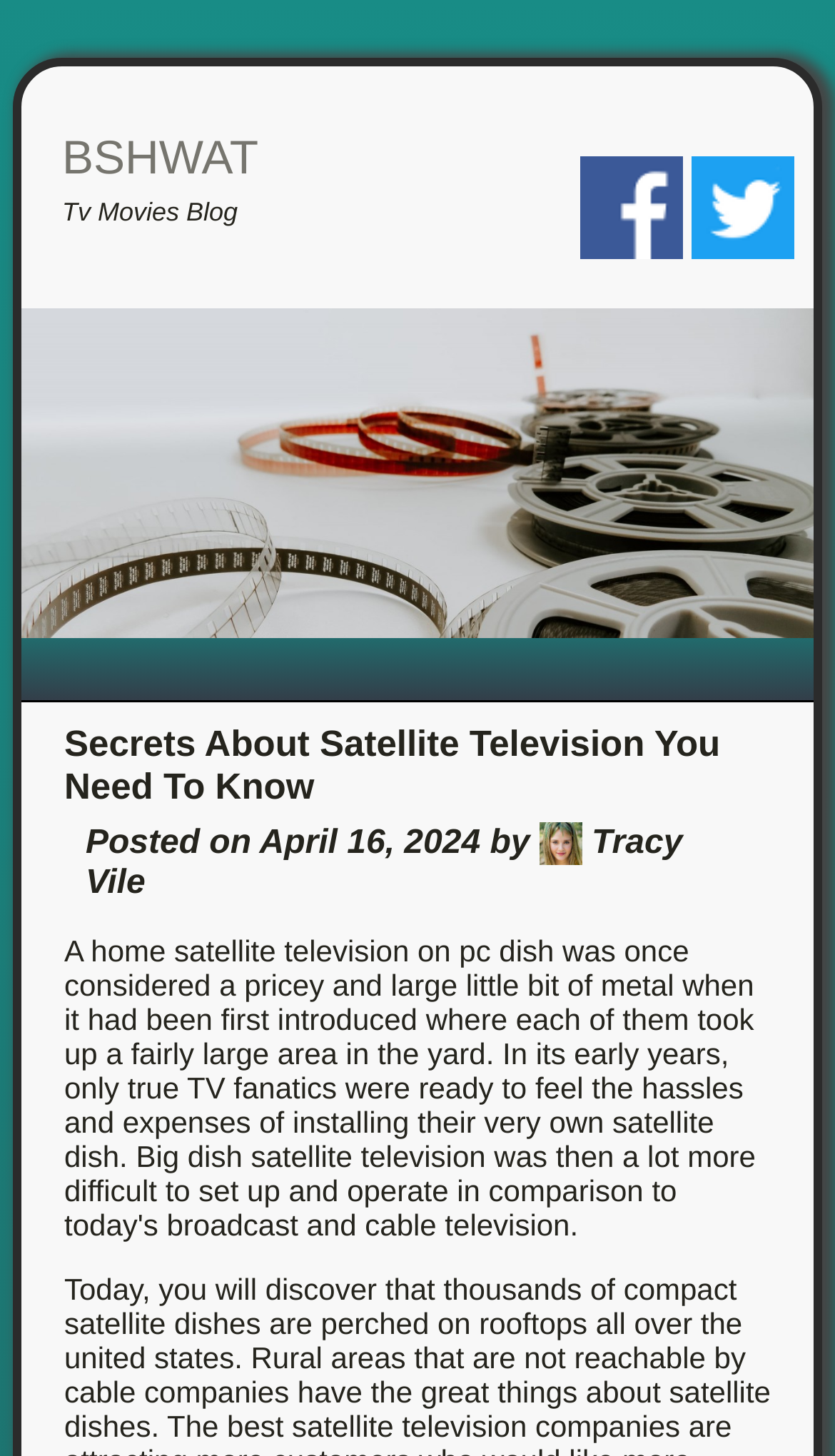Refer to the image and provide a thorough answer to this question:
What type of content is on the webpage?

I inferred that the webpage contains a blog post by looking at the structure of the webpage, which includes a main heading, a date, an author, and a block of text. This structure is typical of a blog post.